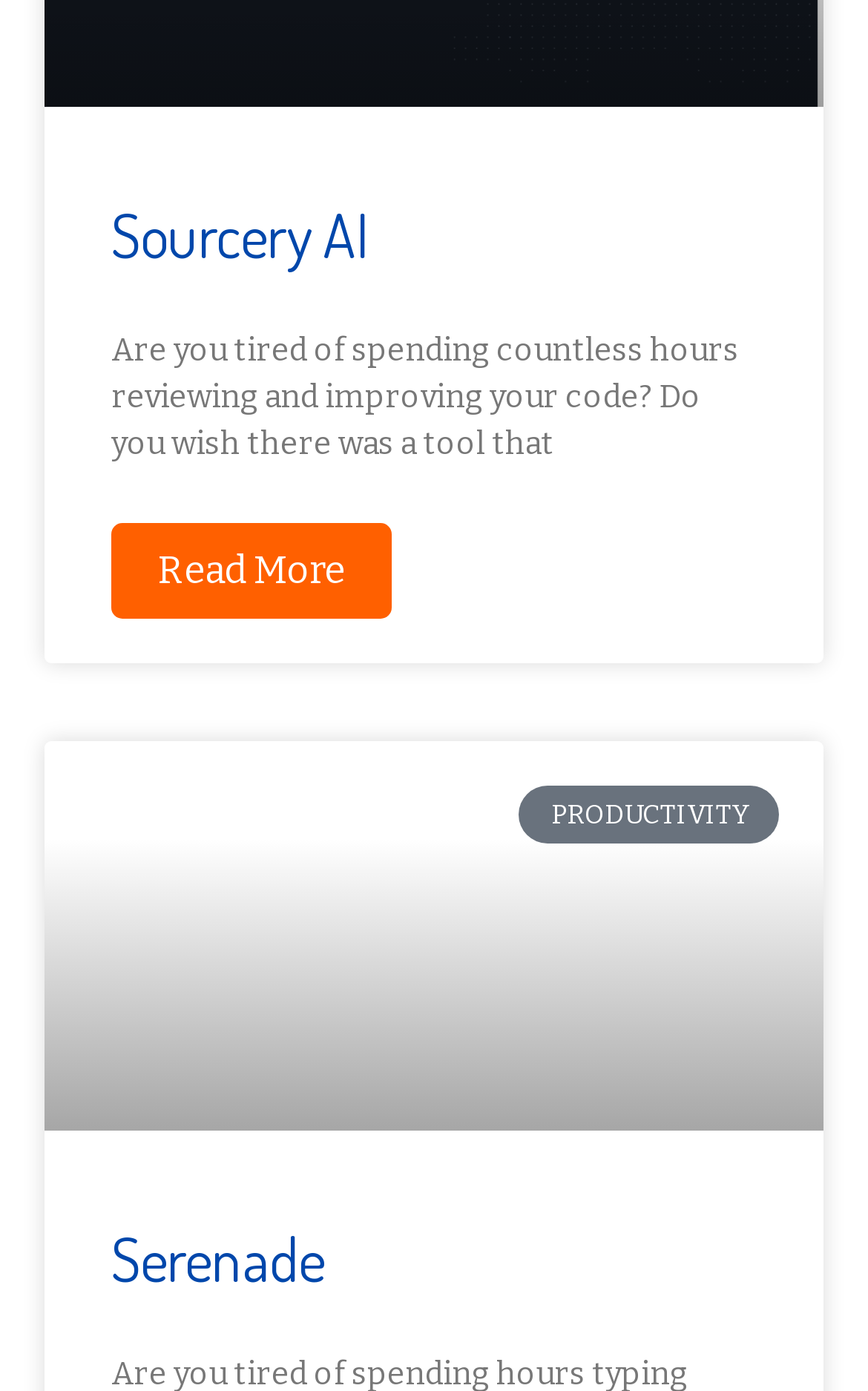What is the name of the AI tool?
Look at the image and answer the question using a single word or phrase.

Sourcery AI